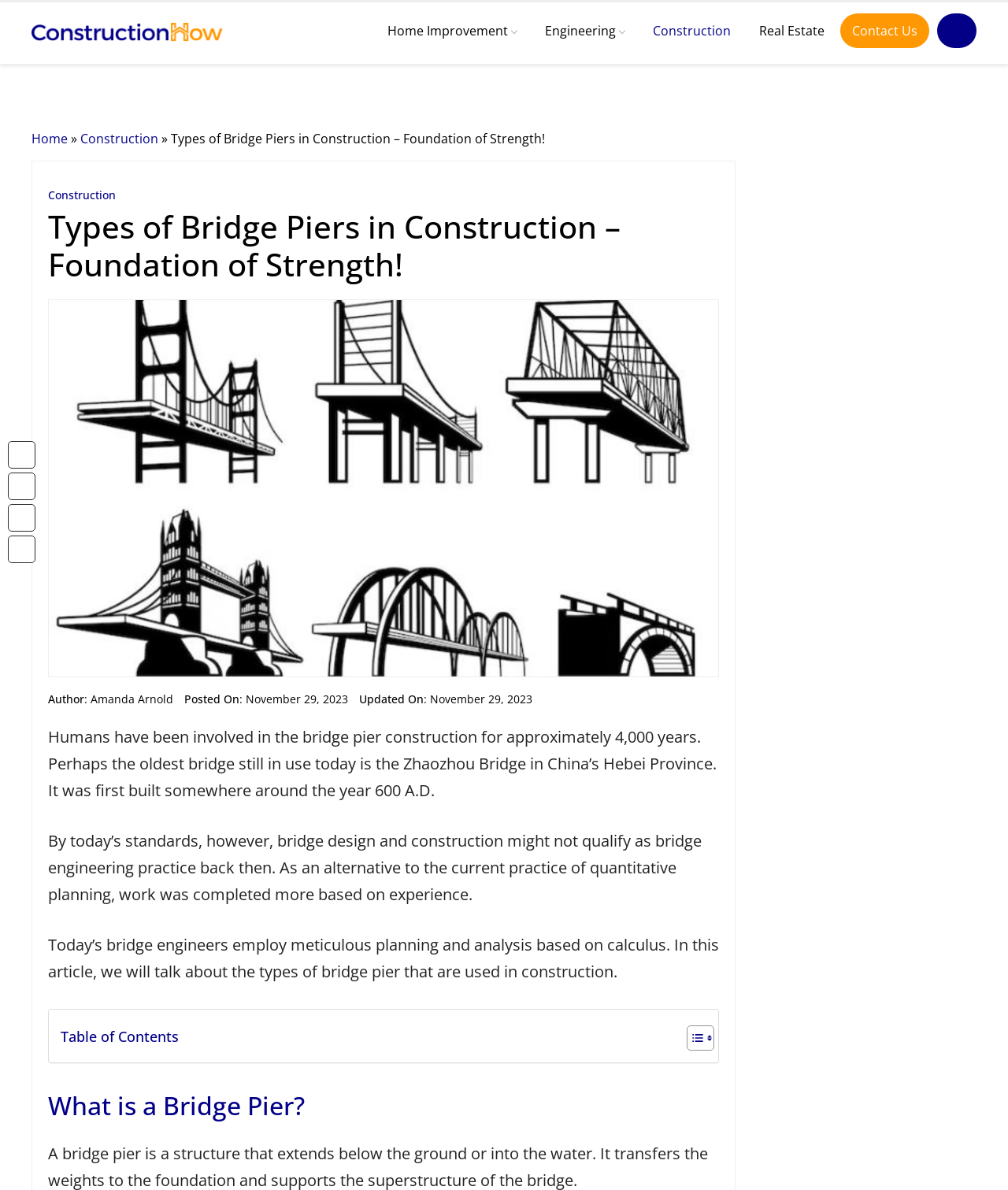What is the purpose of a bridge pier? Refer to the image and provide a one-word or short phrase answer.

To support loads